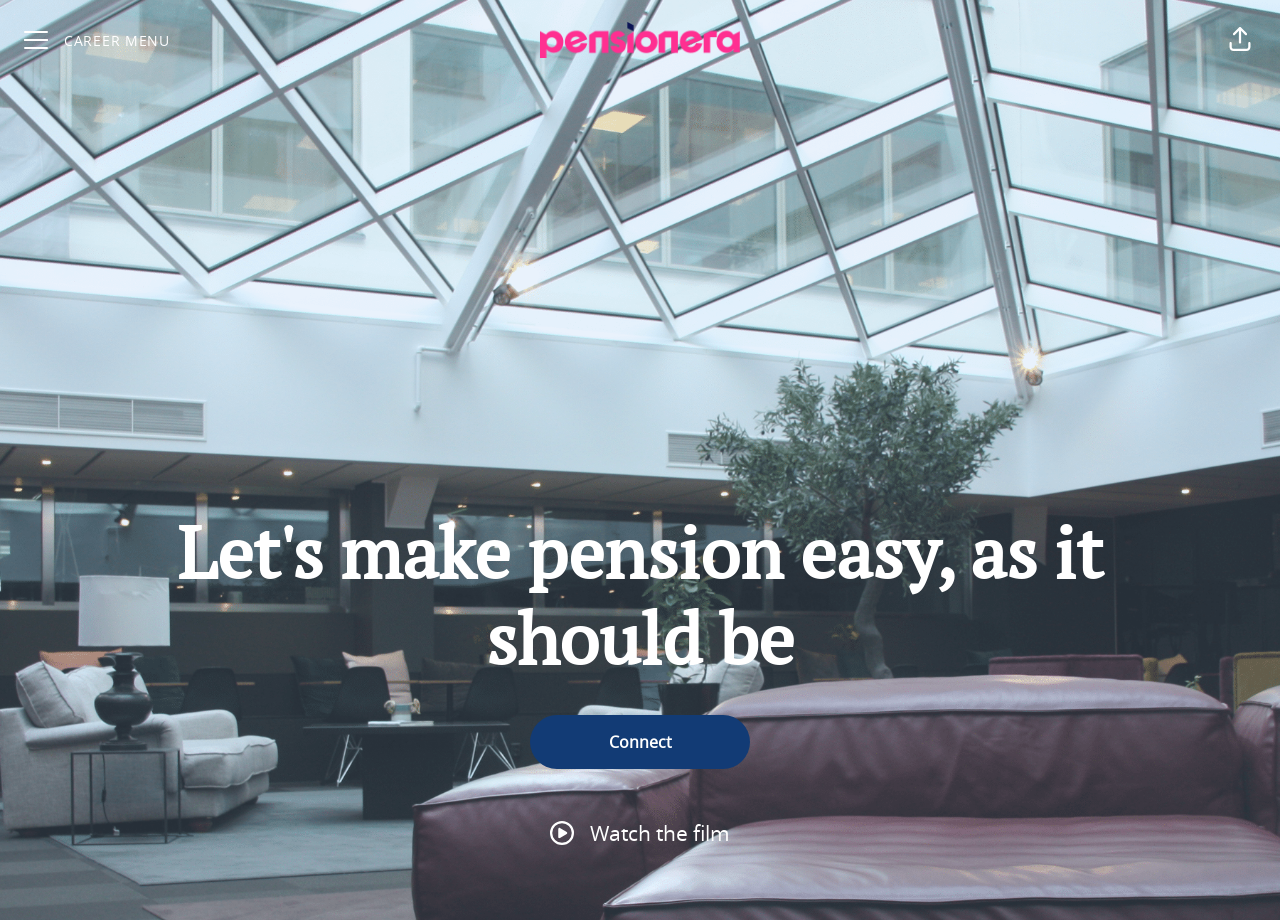Find the main header of the webpage and produce its text content.

This website uses cookies to ensure you get the best experience on our website.